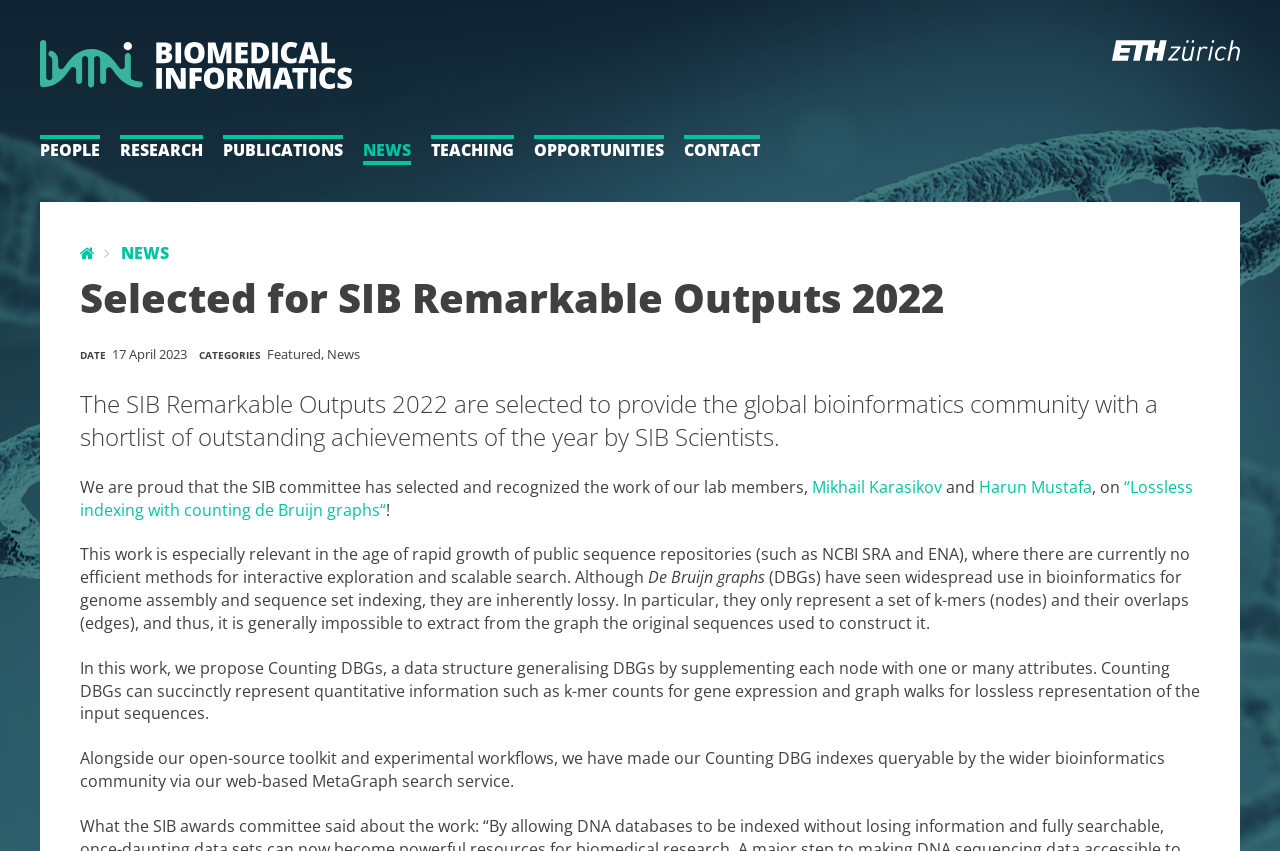Specify the bounding box coordinates of the area to click in order to follow the given instruction: "Click on the '“Lossless indexing with counting de Bruijn graphs“' link."

[0.062, 0.559, 0.932, 0.612]